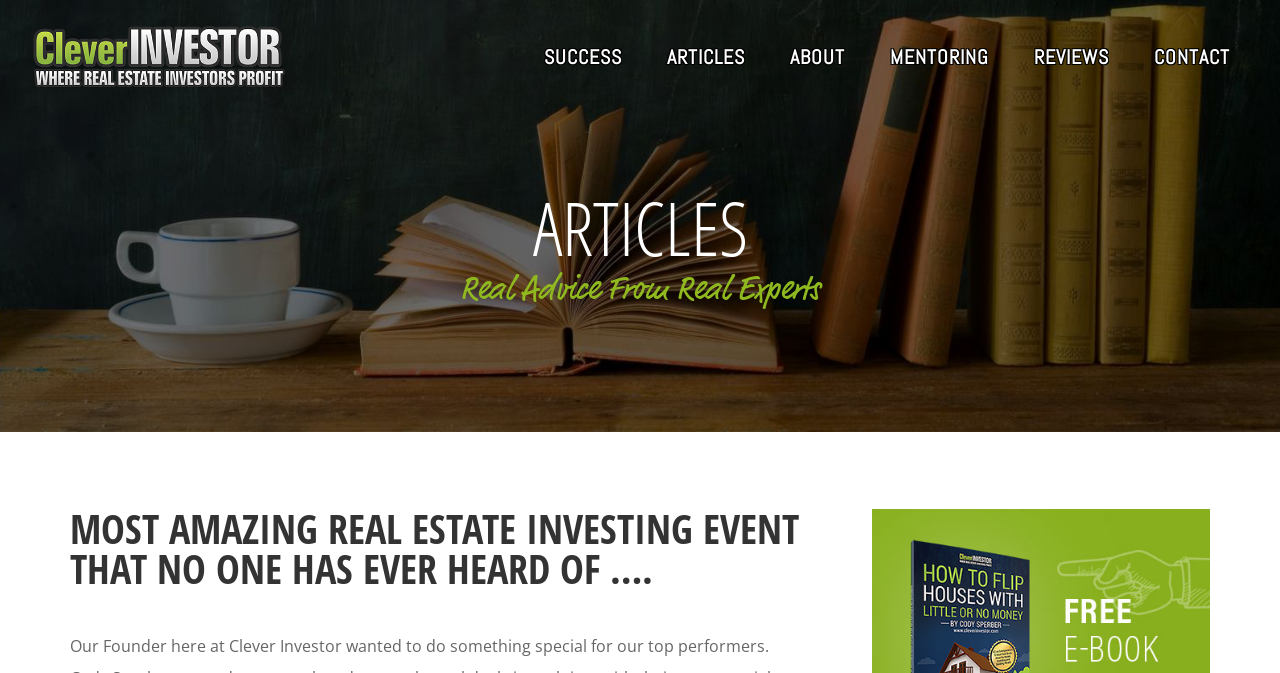What is the bounding box coordinate of the 'ARTICLES' heading?
Refer to the screenshot and answer in one word or phrase.

[0.0, 0.283, 1.0, 0.408]